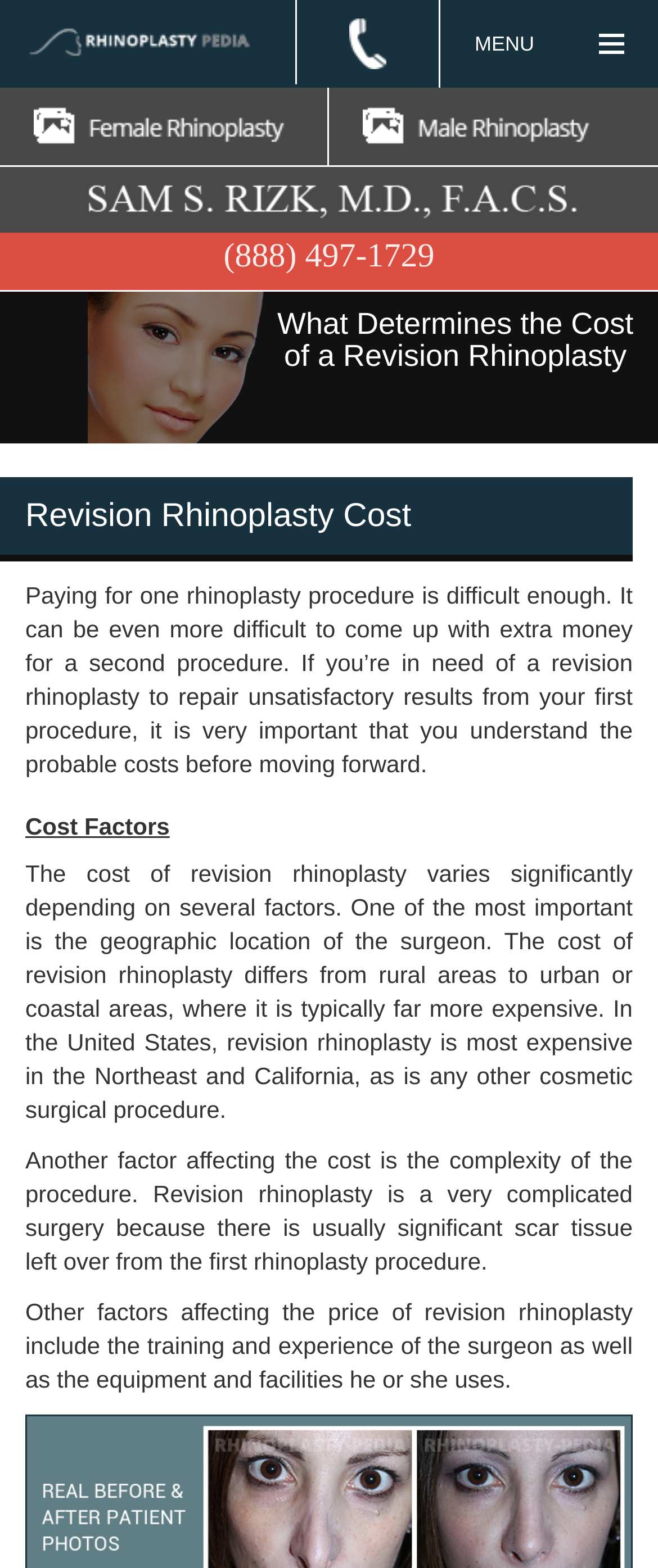Identify the bounding box for the UI element described as: "alt="male rhinoplasty"". The coordinates should be four float numbers between 0 and 1, i.e., [left, top, right, bottom].

[0.5, 0.056, 1.0, 0.105]